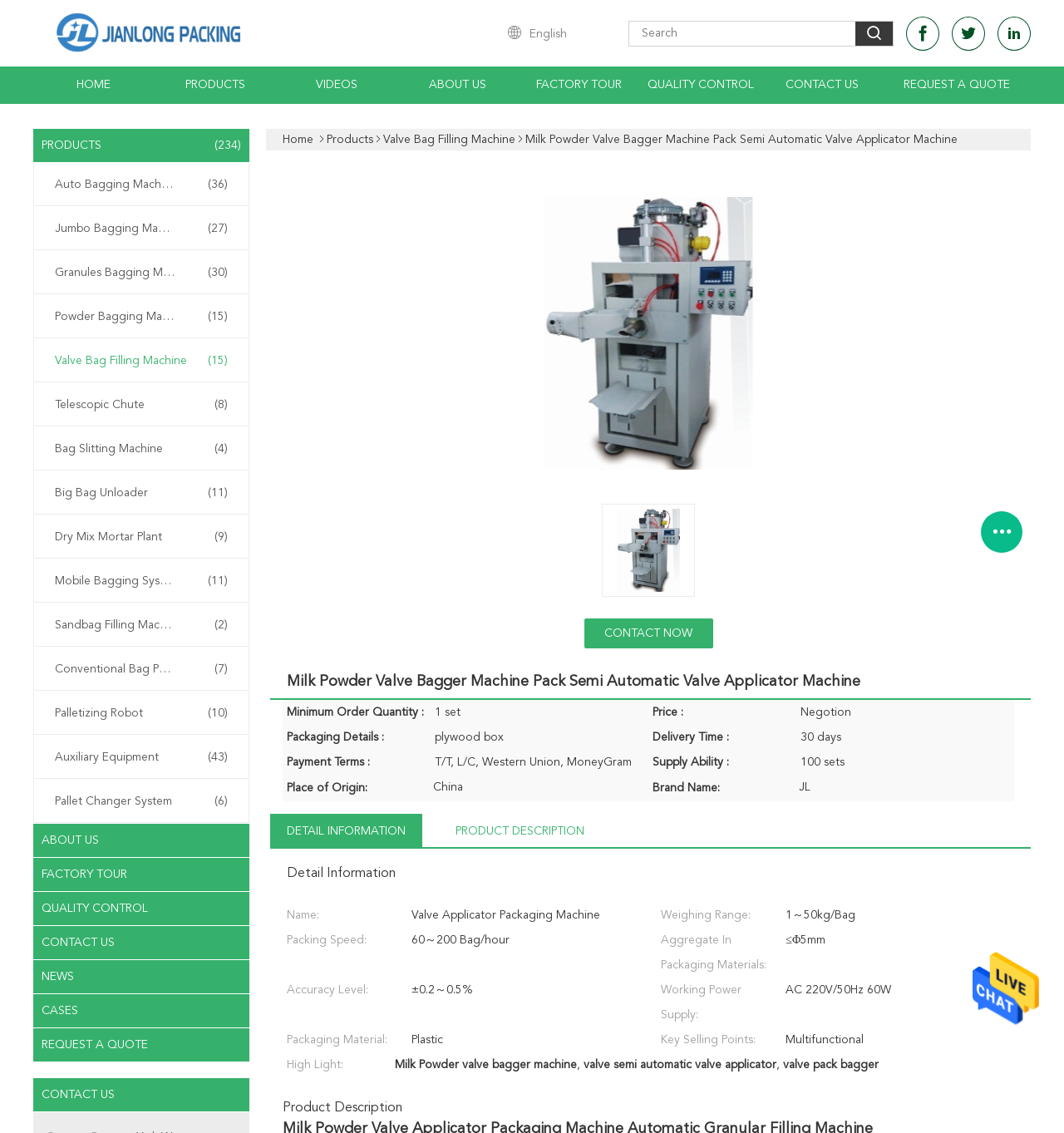What is the packaging detail for the 'Milk Powder Valve Bagger Machine'? Based on the image, give a response in one word or a short phrase.

plywood box